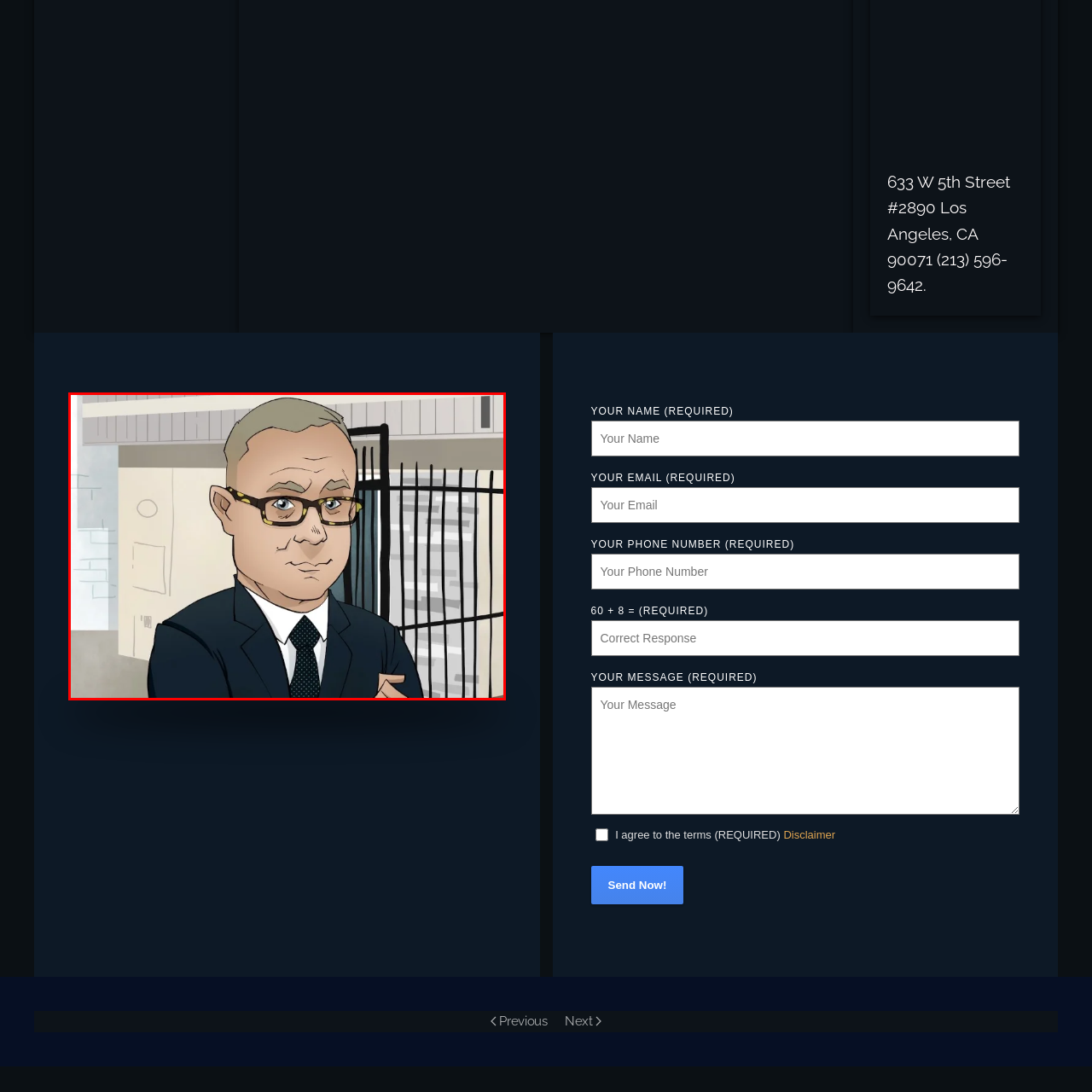Look closely at the image surrounded by the red box, Where is Michael Ehline's practice location? Give your answer as a single word or phrase.

Los Angeles